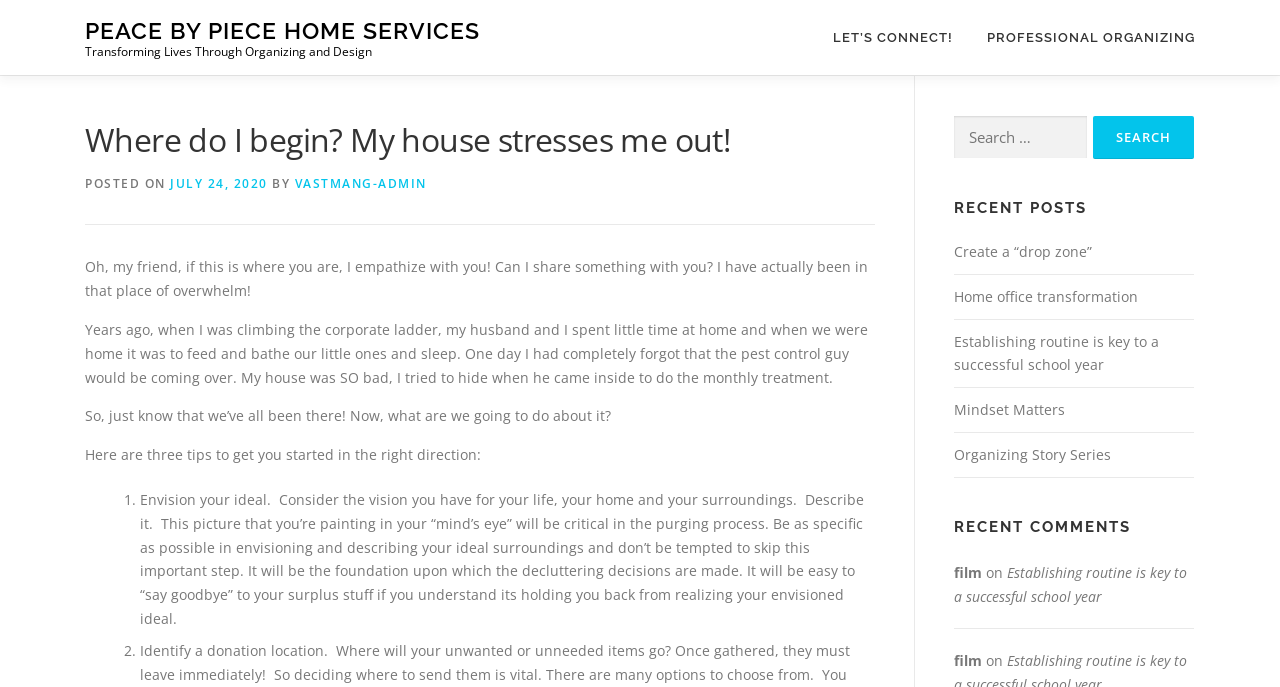Determine the bounding box coordinates for the clickable element to execute this instruction: "Click on 'LET’S CONNECT!' to get in touch". Provide the coordinates as four float numbers between 0 and 1, i.e., [left, top, right, bottom].

[0.638, 0.0, 0.758, 0.109]